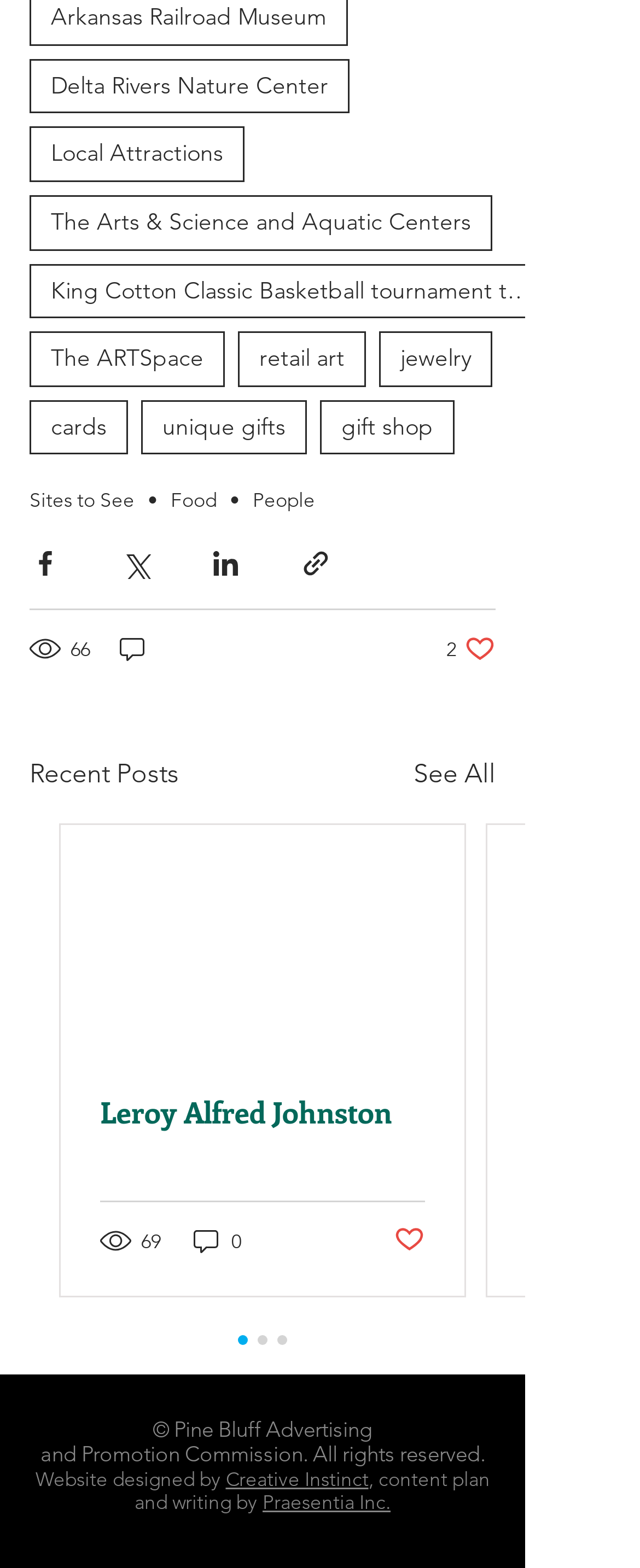Find the bounding box coordinates of the clickable area that will achieve the following instruction: "View Recent Posts".

[0.046, 0.481, 0.279, 0.507]